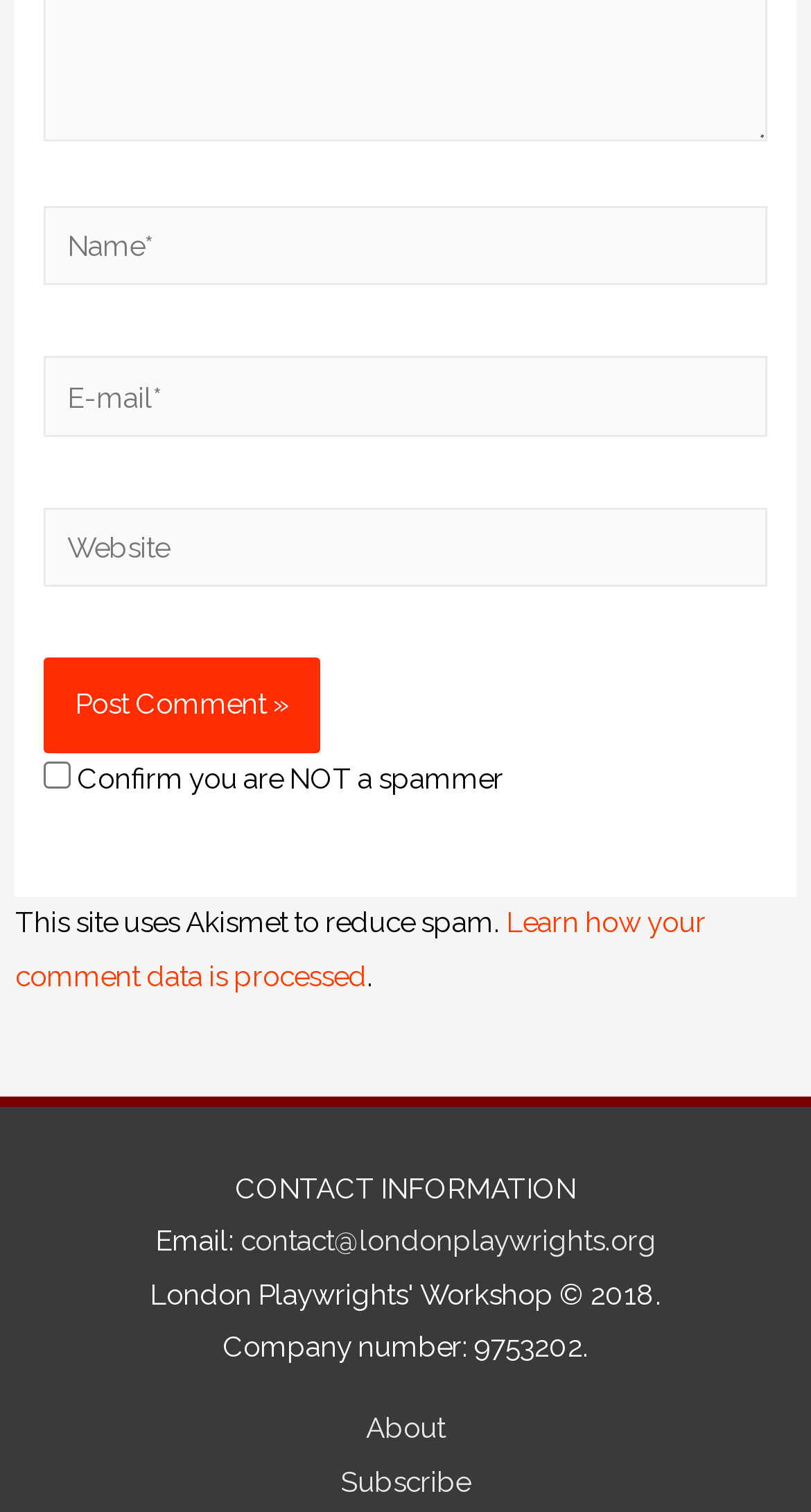Provide a one-word or brief phrase answer to the question:
What is the purpose of the checkbox?

To confirm not being a spammer